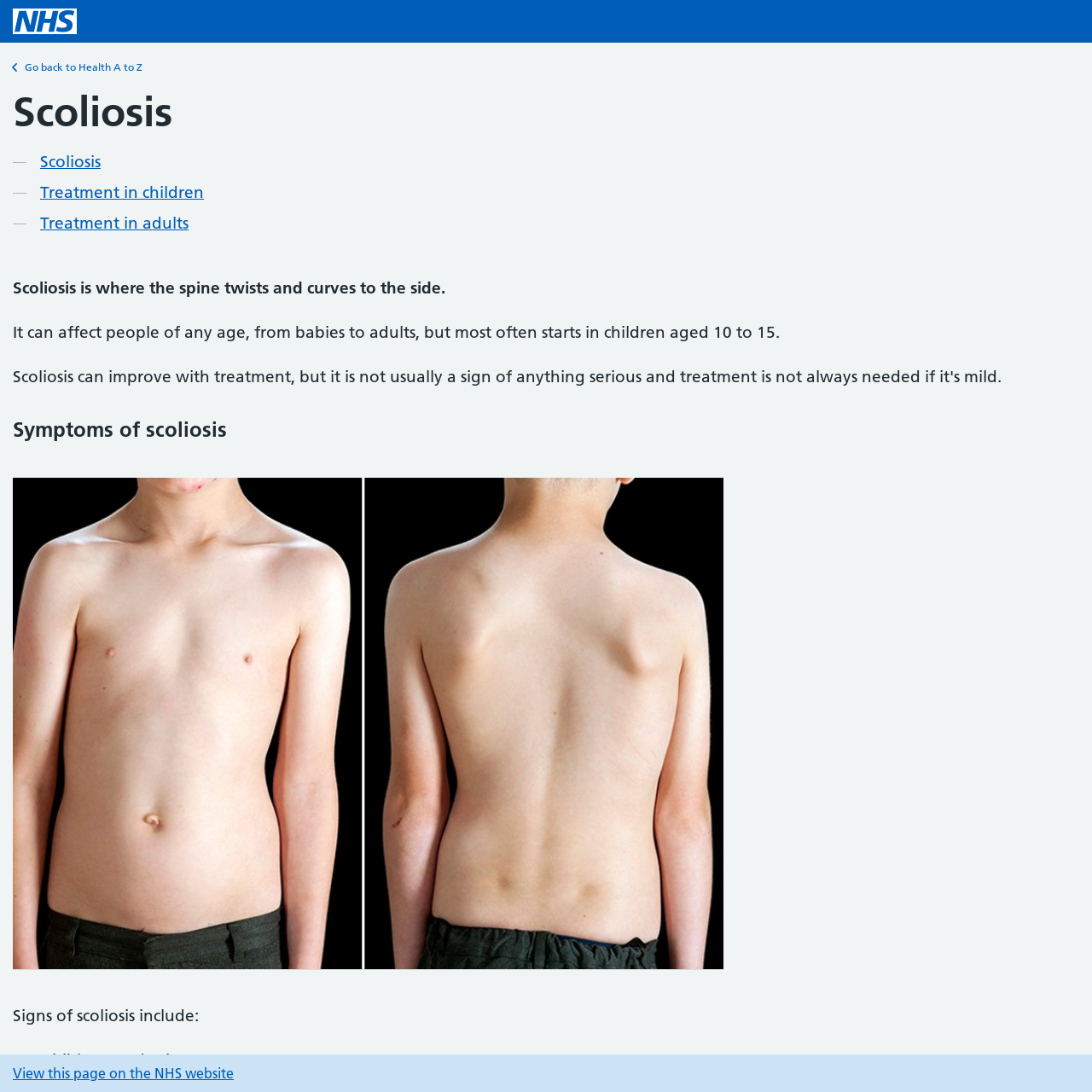What is the purpose of the image on the webpage?
Answer the question with just one word or phrase using the image.

To show a noticeable curve of the spine